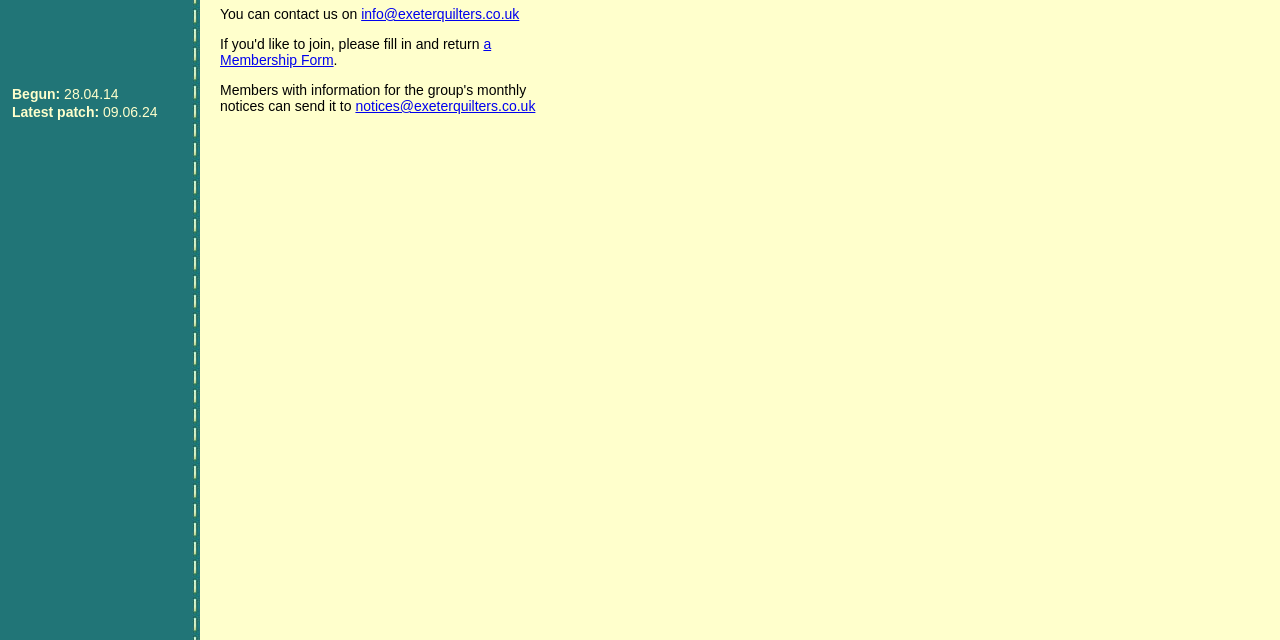Using the element description: "notices@exeterquilters.co.uk", determine the bounding box coordinates. The coordinates should be in the format [left, top, right, bottom], with values between 0 and 1.

[0.278, 0.153, 0.418, 0.178]